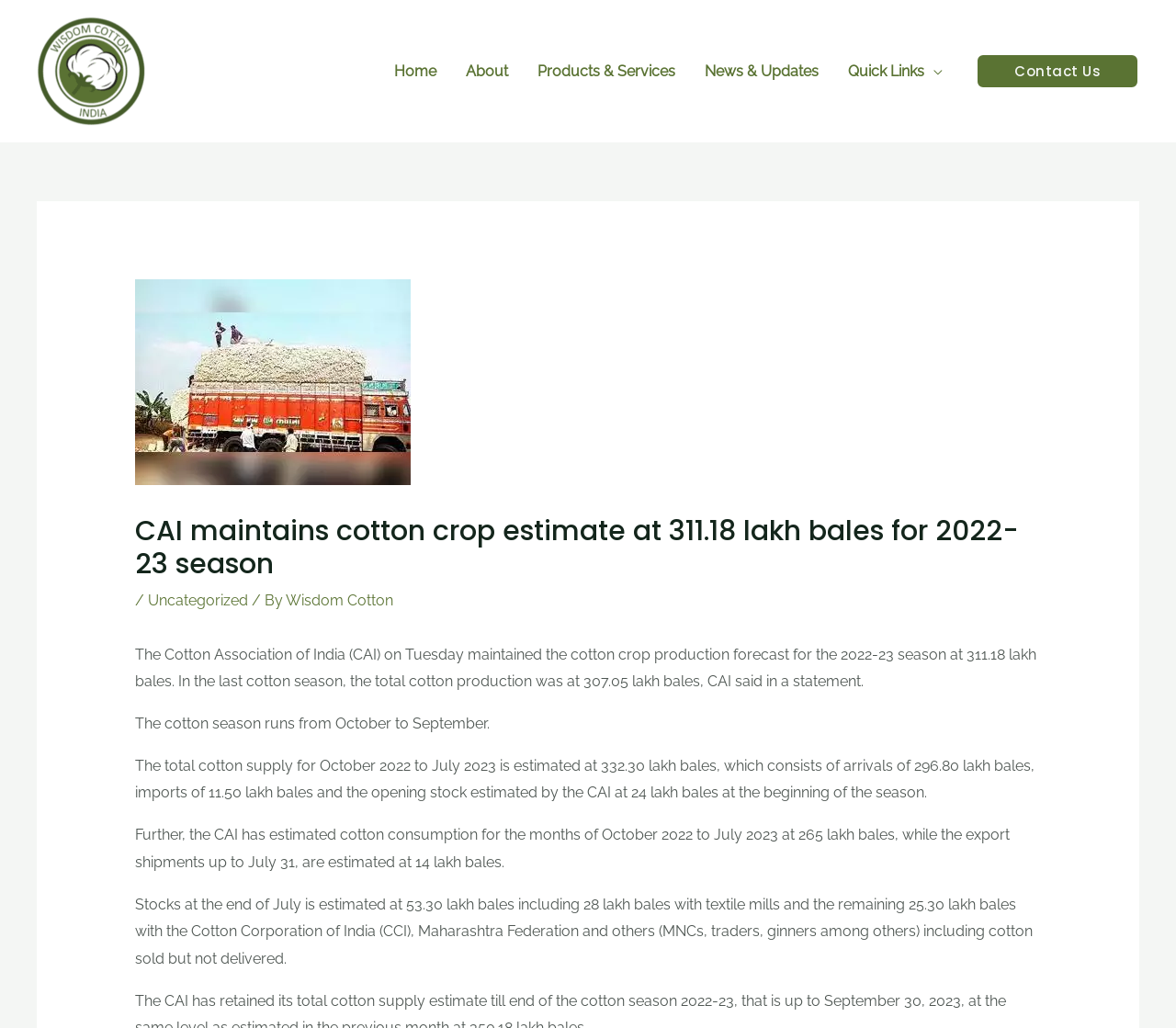Provide an in-depth caption for the elements present on the webpage.

The webpage is about the Cotton Association of India (CAI) maintaining its cotton crop production forecast for the 2022-23 season. At the top-left corner, there is a logo image of "Wisdom Cotton" with a link to the same name. Below the logo, there is a navigation menu with links to "Home", "About", "Products & Services", "News & Updates", and "Quick Links Menu Toggle". 

On the right side of the navigation menu, there is a "Contact Us" link. The main content of the webpage is divided into two sections. The top section has a heading that summarizes the article, followed by a slash and a category link "Uncategorized", and then a byline with a link to "Wisdom Cotton". 

The main article is in the lower section, which consists of four paragraphs of text. The first paragraph explains that the CAI has maintained its cotton crop production forecast for the 2022-23 season at 311.18 lakh bales. The second paragraph provides additional information about the cotton season. The third paragraph discusses the total cotton supply and its components, while the fourth paragraph estimates cotton consumption and export shipments.